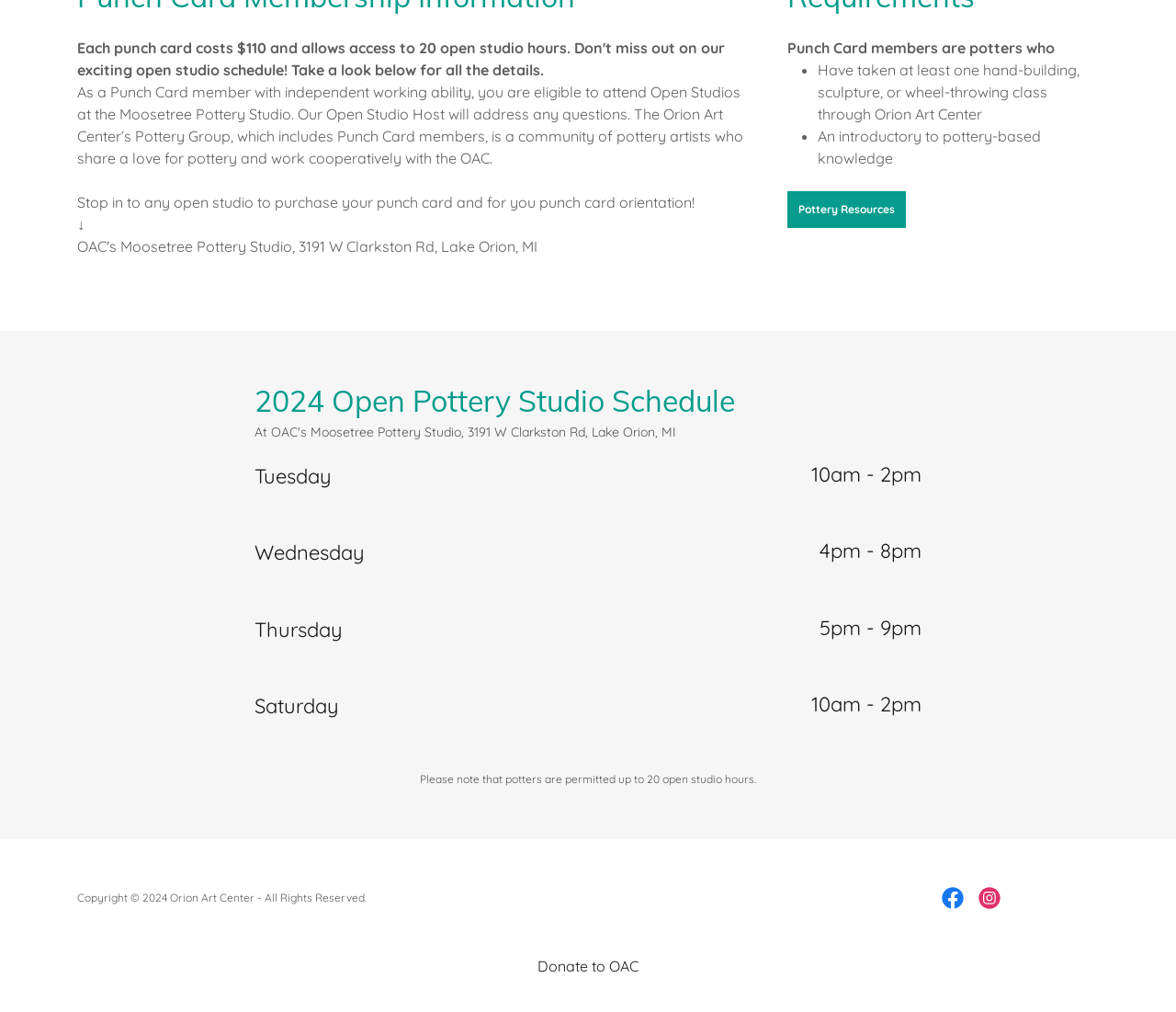Provide the bounding box for the UI element matching this description: "Donate to OAC".

[0.451, 0.938, 0.549, 0.971]